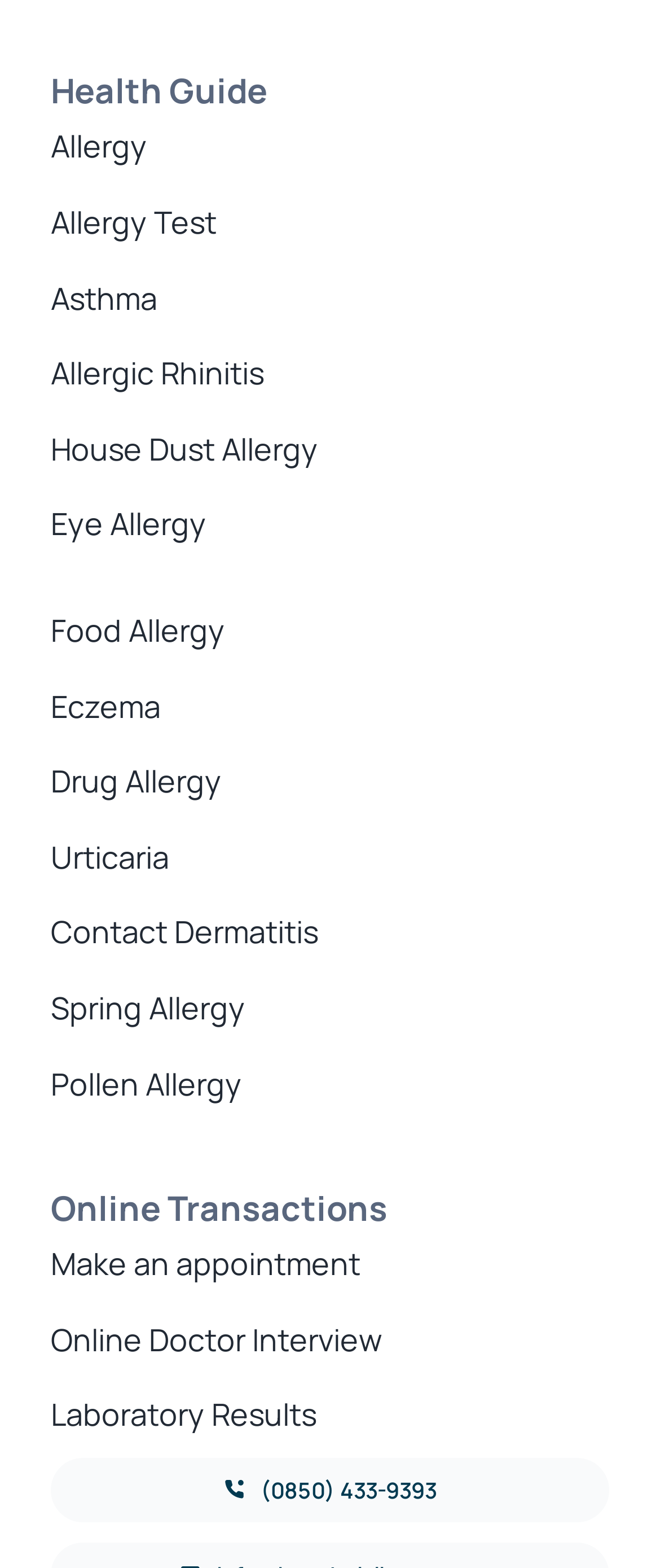Please identify the bounding box coordinates of the element I should click to complete this instruction: 'View Laboratory Results'. The coordinates should be given as four float numbers between 0 and 1, like this: [left, top, right, bottom].

[0.077, 0.886, 0.923, 0.921]